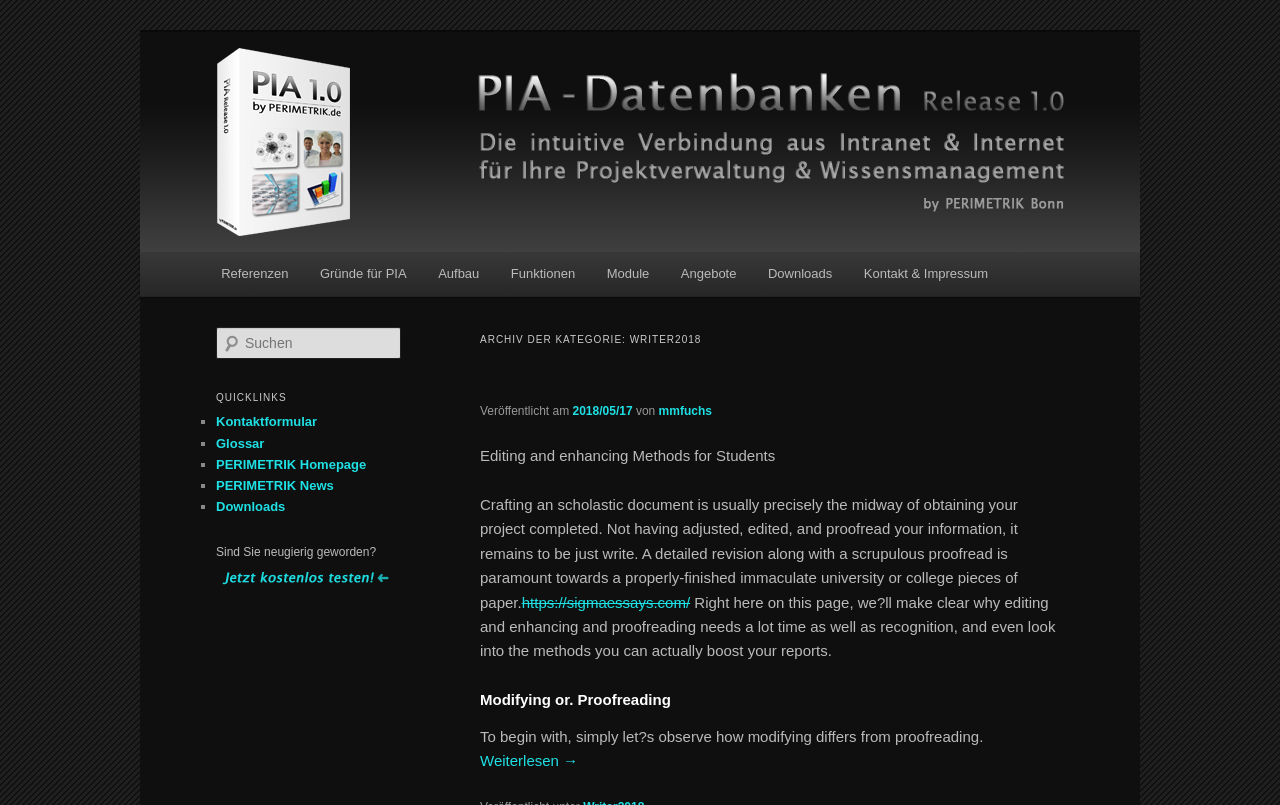Identify the bounding box coordinates of the area that should be clicked in order to complete the given instruction: "Go to the 'Kontaktformular' page". The bounding box coordinates should be four float numbers between 0 and 1, i.e., [left, top, right, bottom].

[0.169, 0.515, 0.248, 0.534]